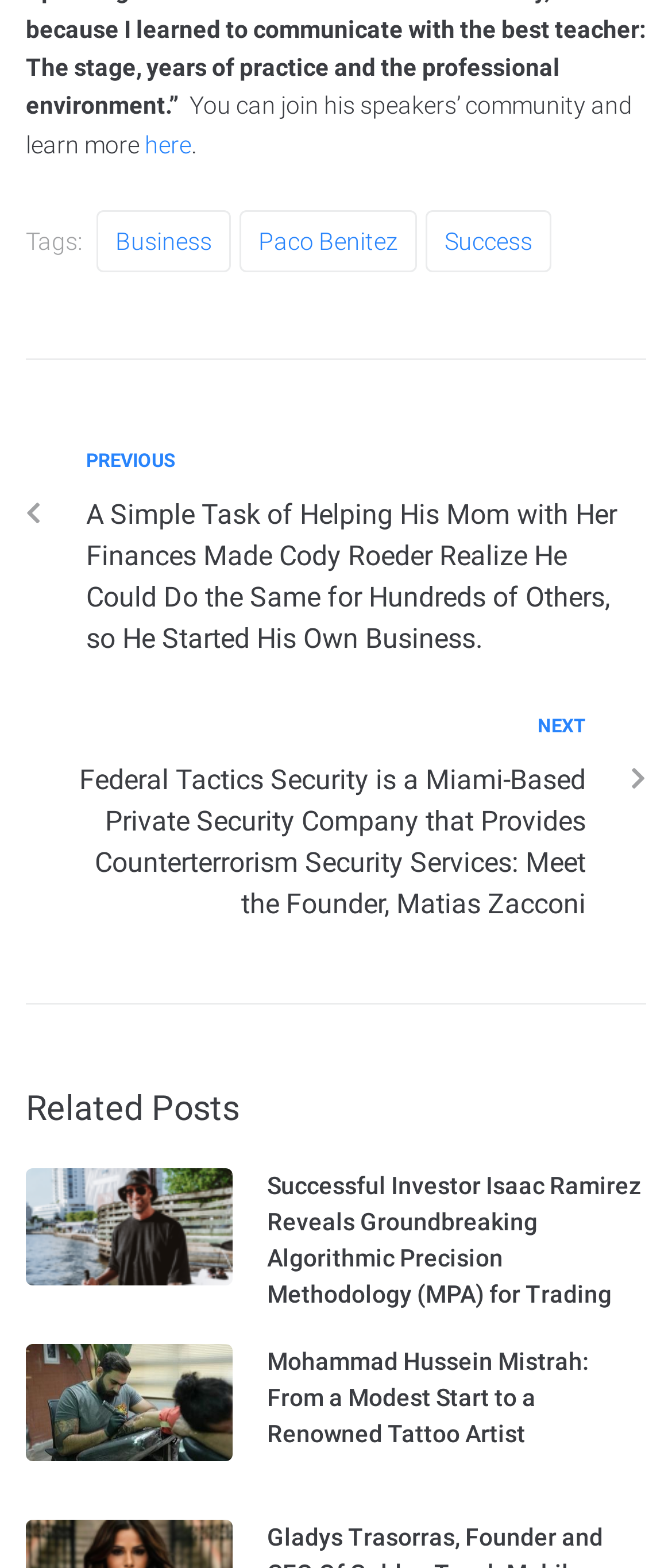How many related posts are there?
Carefully examine the image and provide a detailed answer to the question.

I counted the number of related posts by looking at the section with the heading 'Related Posts' and found two posts with headings and links.